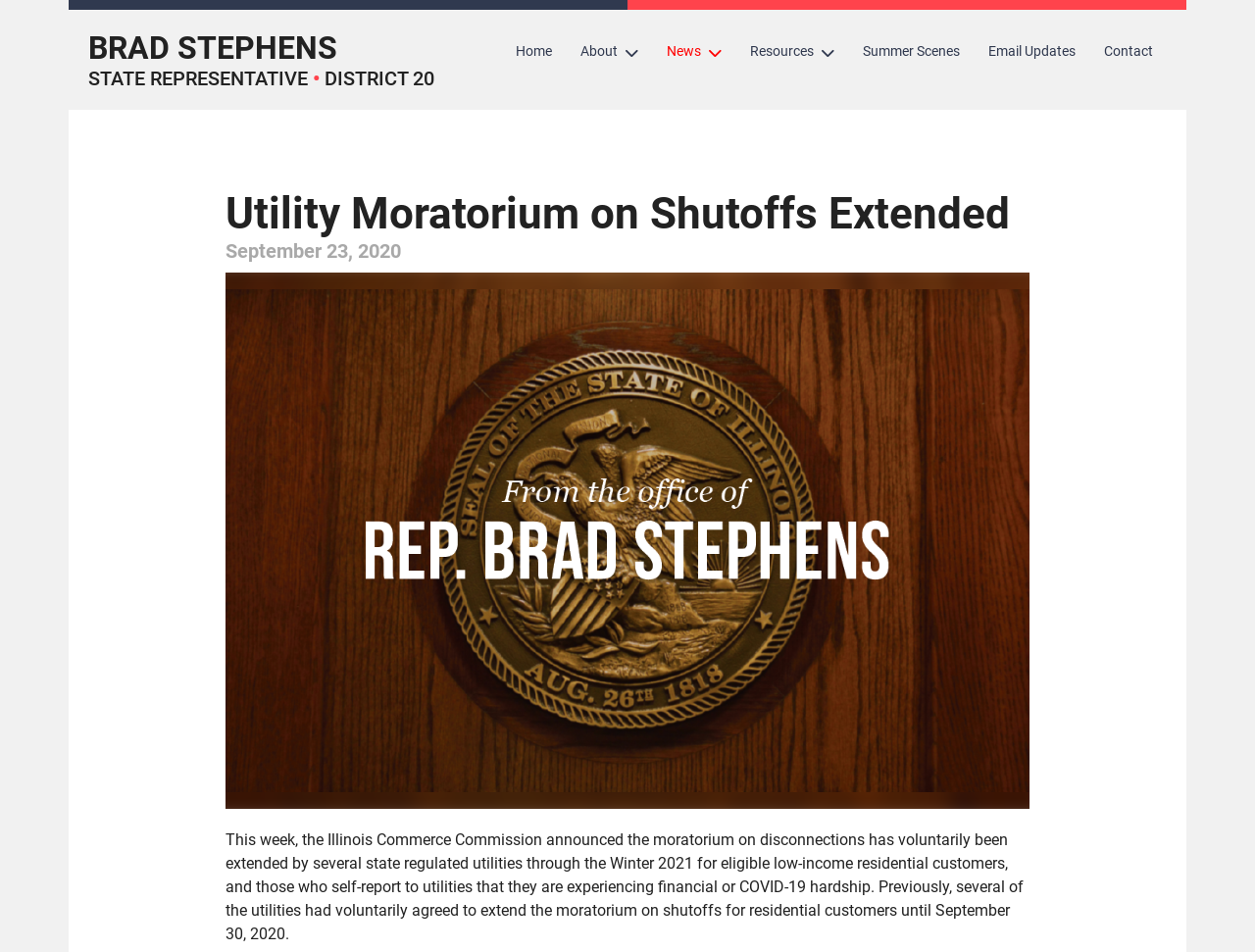Please find and generate the text of the main header of the webpage.

Utility Moratorium on Shutoffs Extended